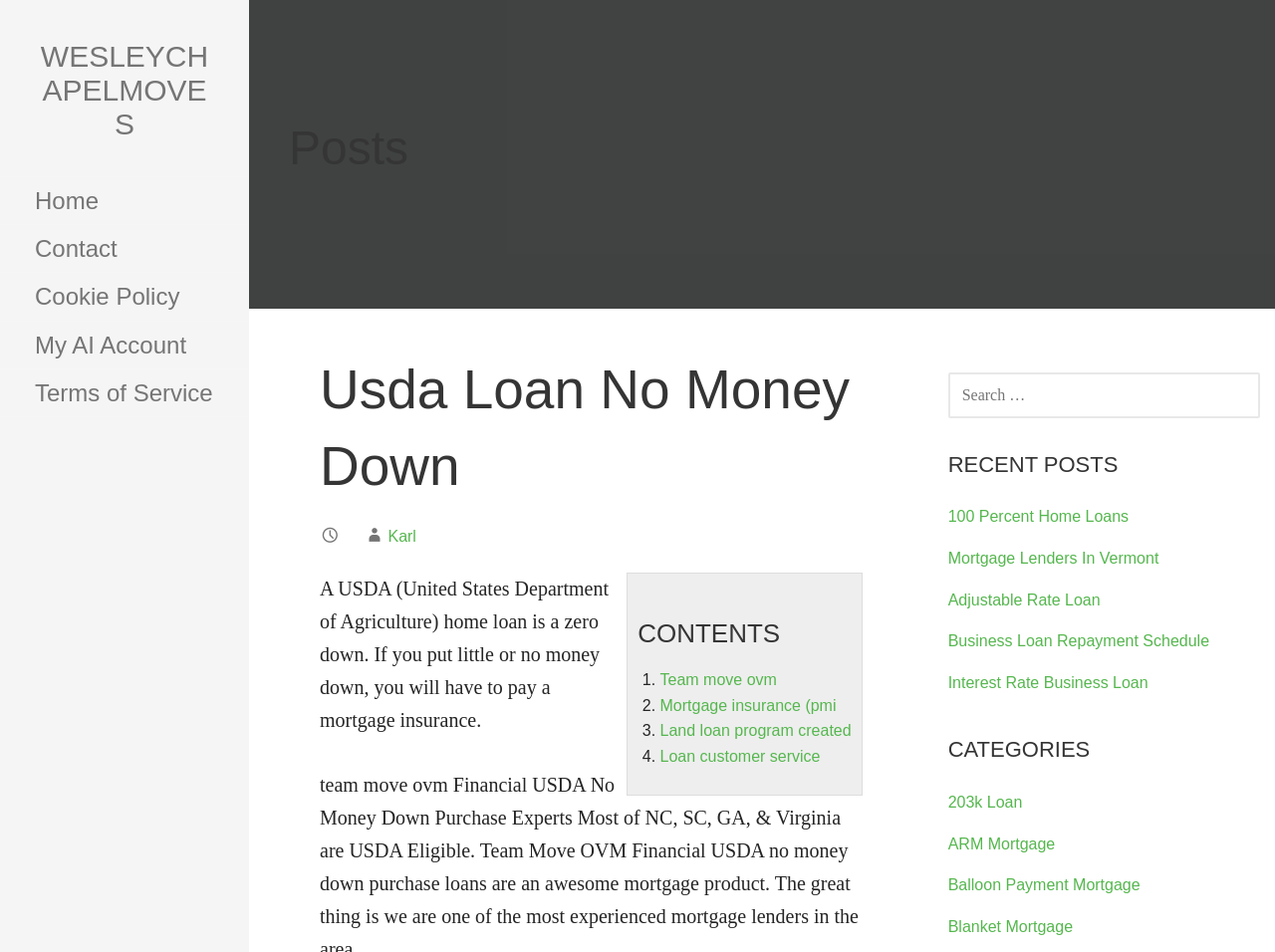Look at the image and write a detailed answer to the question: 
What is the topic of the post?

The topic of the post can be inferred from the heading 'Usda Loan No Money Down' and the static text 'A USDA (United States Department of Agriculture) home loan is a zero down...'.